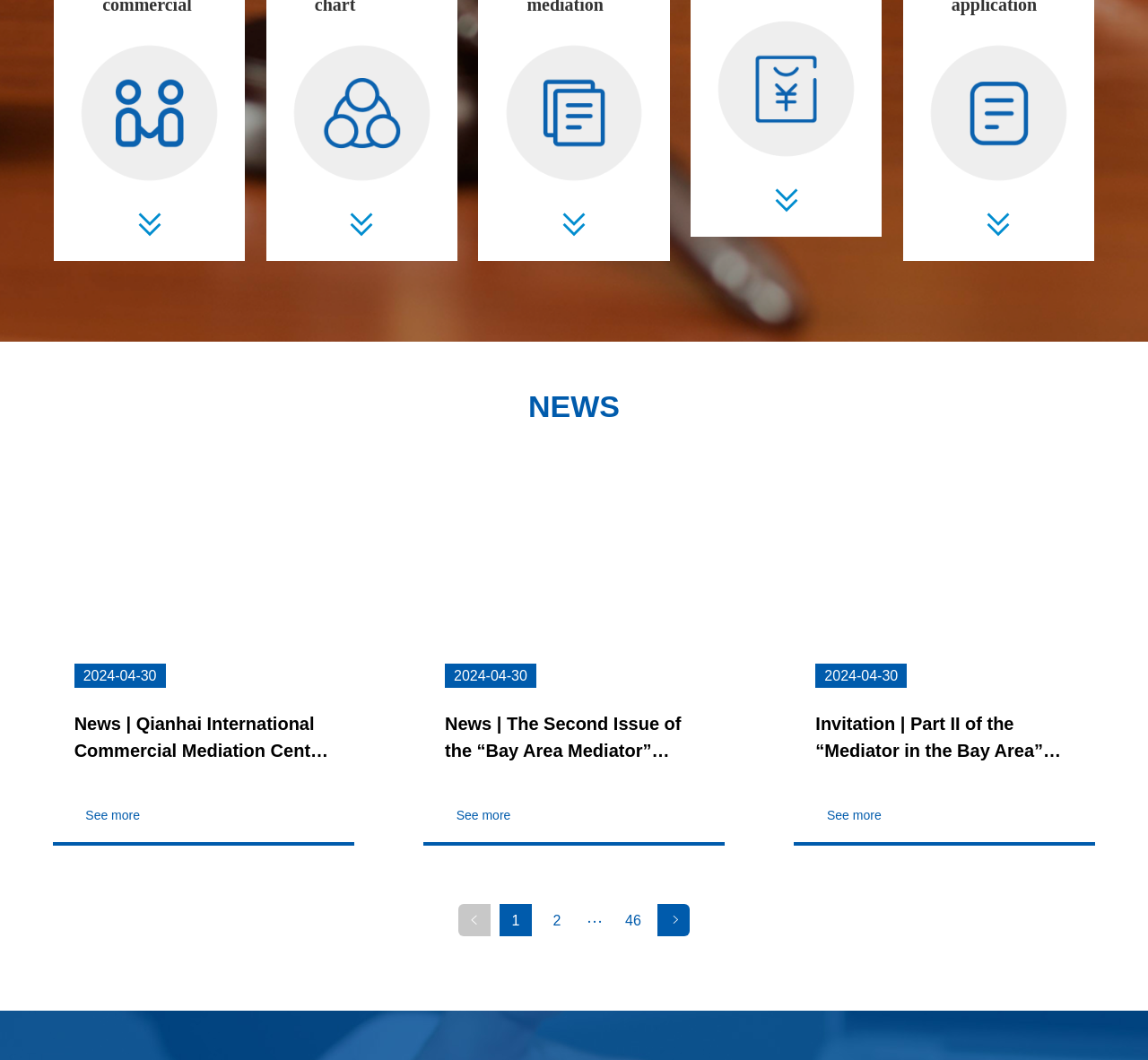Identify the bounding box coordinates for the element you need to click to achieve the following task: "See more news". Provide the bounding box coordinates as four float numbers between 0 and 1, in the form [left, top, right, bottom].

[0.065, 0.752, 0.132, 0.786]